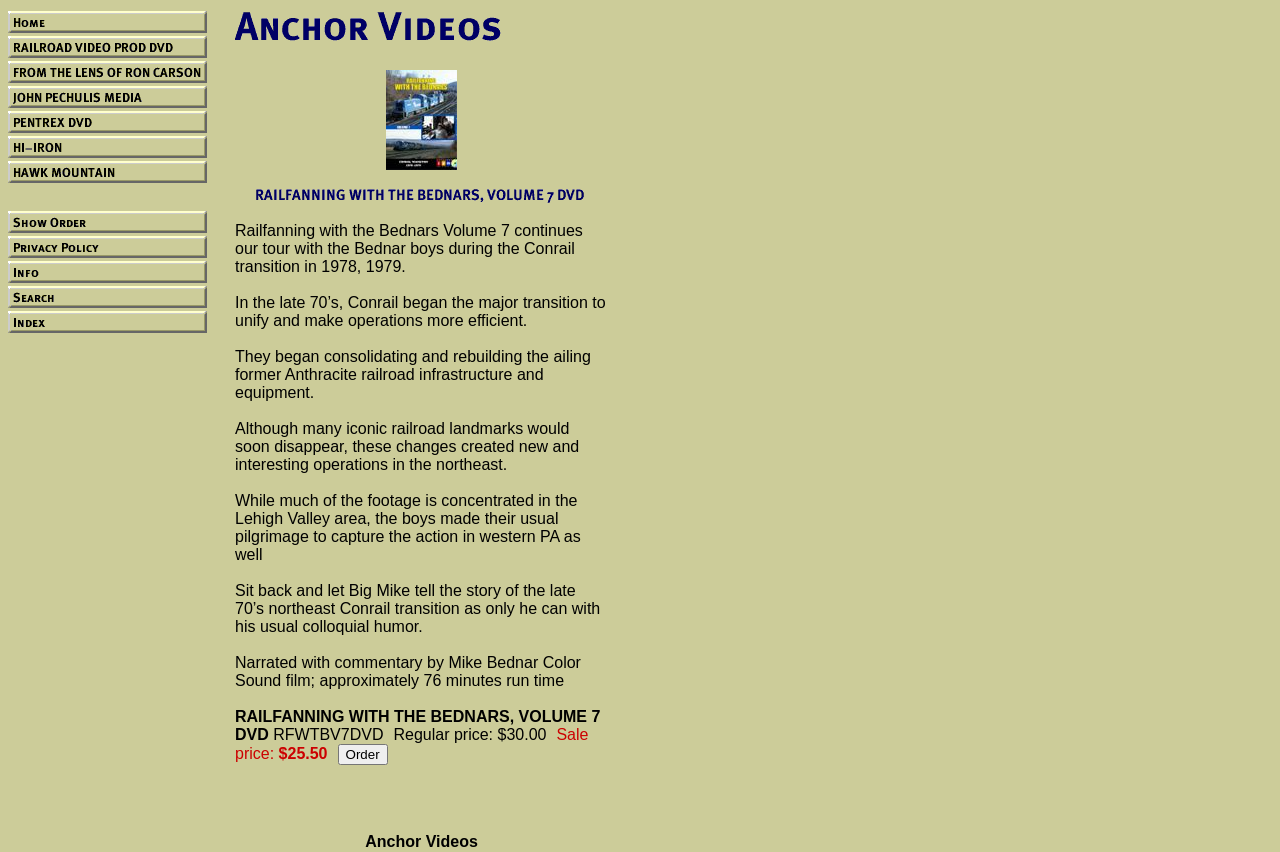Deliver a detailed narrative of the webpage's visual and textual elements.

This webpage is about a DVD product titled "RAILFANNING WITH THE BEDNARS, VOLUME 7 DVD". At the top, there are two small images, one on the left and one on the right. Below them, there is a link with an image inside it. 

The main content of the webpage is a table with a single row and cell. Inside this cell, there is a large block of text describing the DVD product. The text is divided into several paragraphs, each describing a different aspect of the DVD, such as its content, features, and runtime. 

On the left side of the text, there is a small image with the DVD title. Below the text, there is a section with pricing information, including the regular price, sale price, and an "Order" button. The prices are accompanied by small images. 

There is also a "Click to enlarge" link with an image inside it, which is likely a thumbnail of the DVD cover.